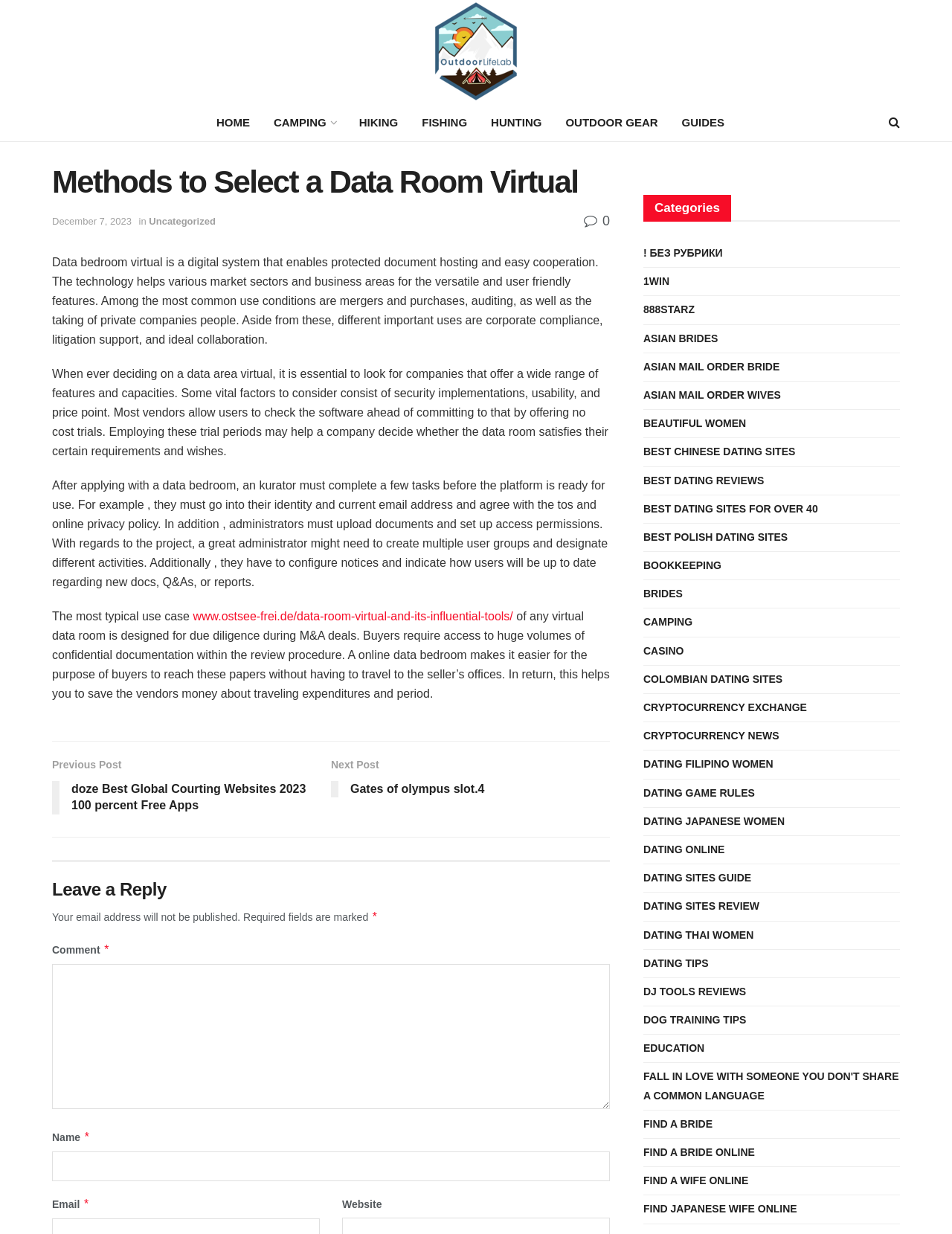Answer the question using only a single word or phrase: 
What is the last category listed on the webpage?

FIND JAPANESE WIFE ONLINE